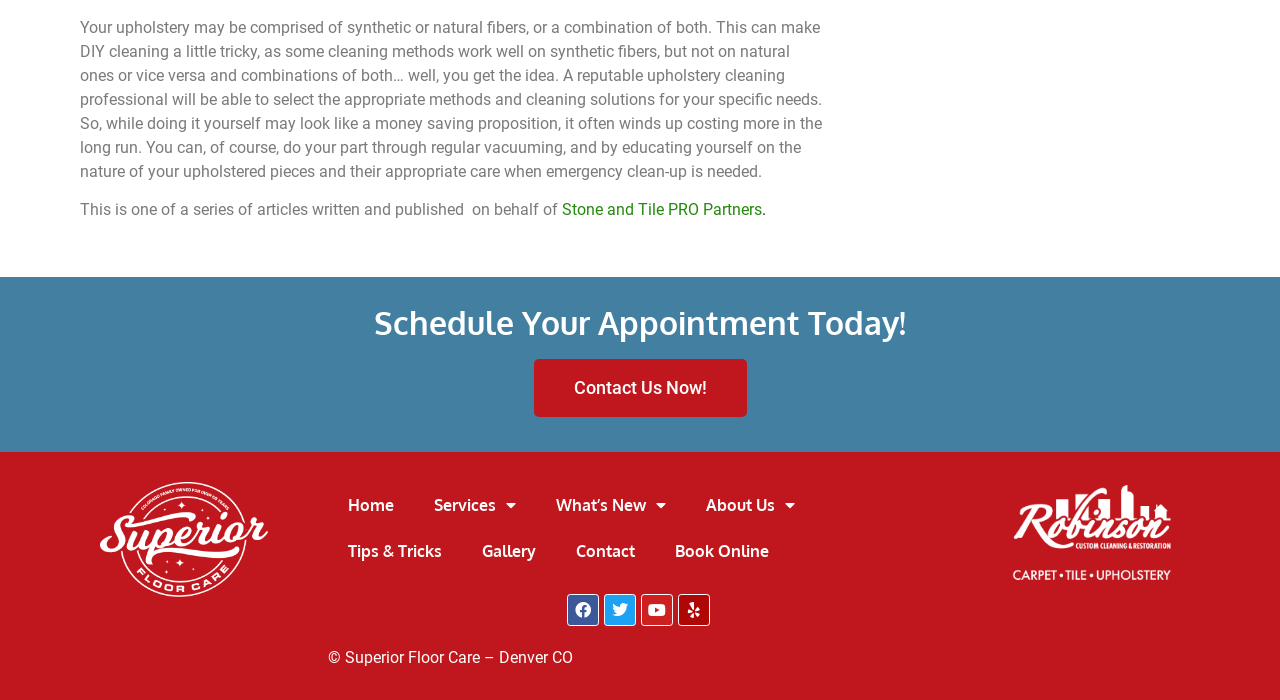What social media platforms are linked on the webpage?
Analyze the image and provide a thorough answer to the question.

The social media platforms linked on the webpage are Facebook, Twitter, Youtube, and Yelp, which can be inferred from the link elements with icons and text content indicating the respective social media platforms.